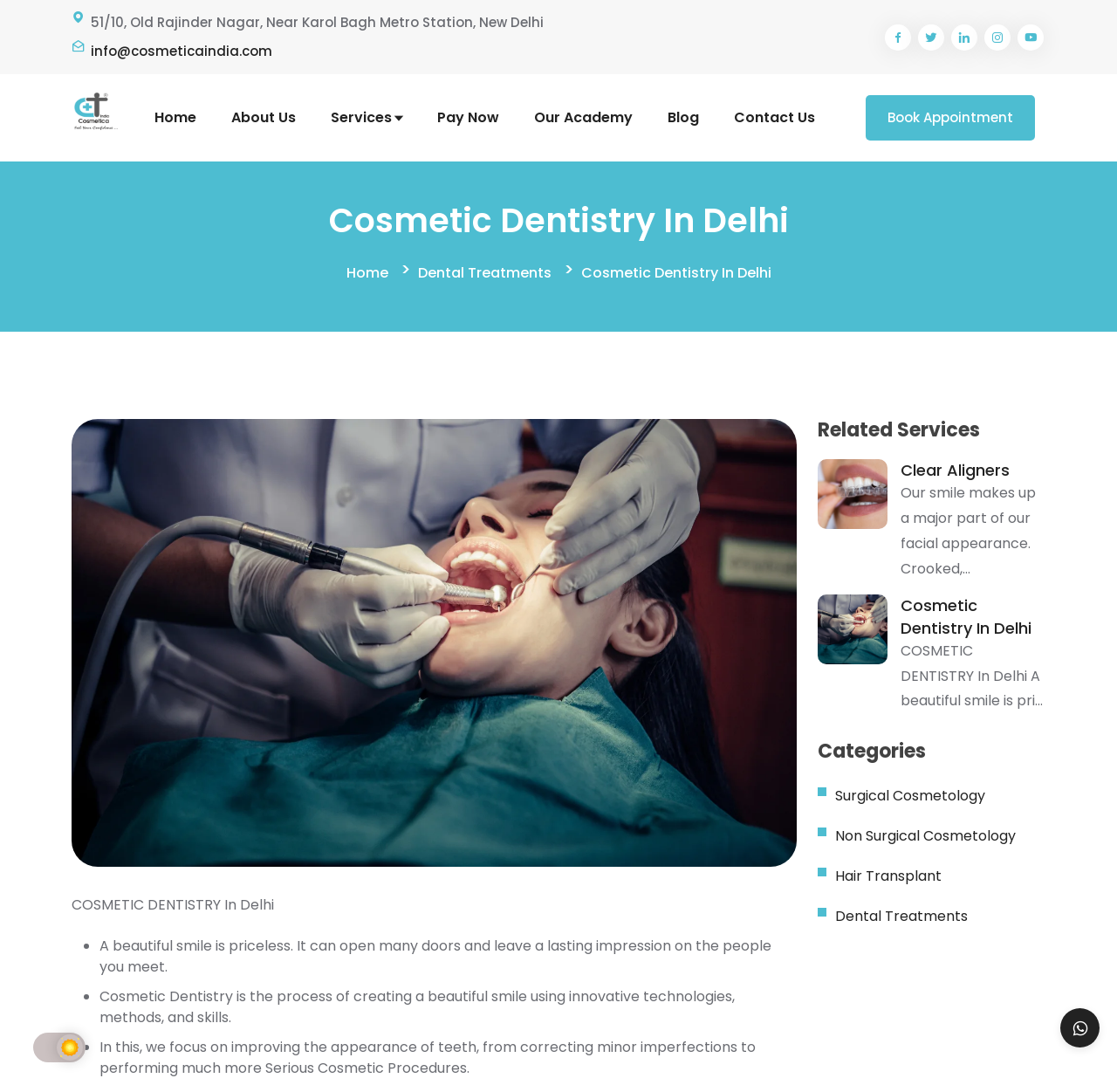What is the name of the dental treatment mentioned in the 'Related Services' section?
Please give a detailed and thorough answer to the question, covering all relevant points.

I looked at the article element with the bounding box coordinates [0.732, 0.42, 0.936, 0.533] and found a link element with the text 'Clear Aligners' which is a dental treatment.